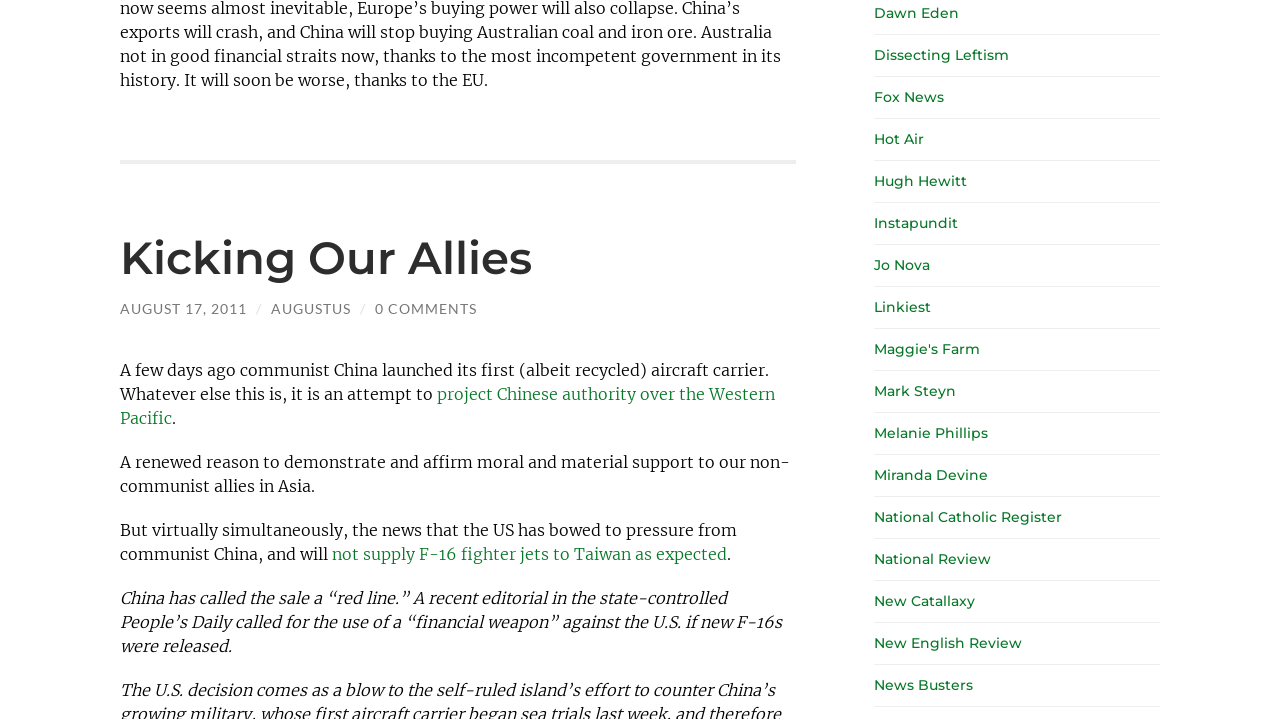Determine the bounding box coordinates (top-left x, top-left y, bottom-right x, bottom-right y) of the UI element described in the following text: Hugh Hewitt

[0.683, 0.239, 0.755, 0.264]